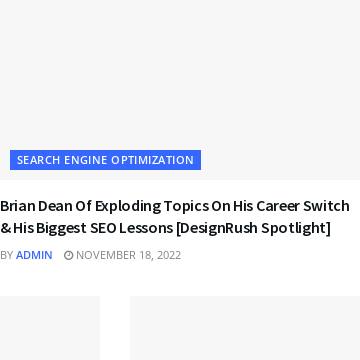Given the content of the image, can you provide a detailed answer to the question?
When was the post published?

The publication date of the post is mentioned in the caption as November 18, 2022, which indicates when the article was made available to the public.